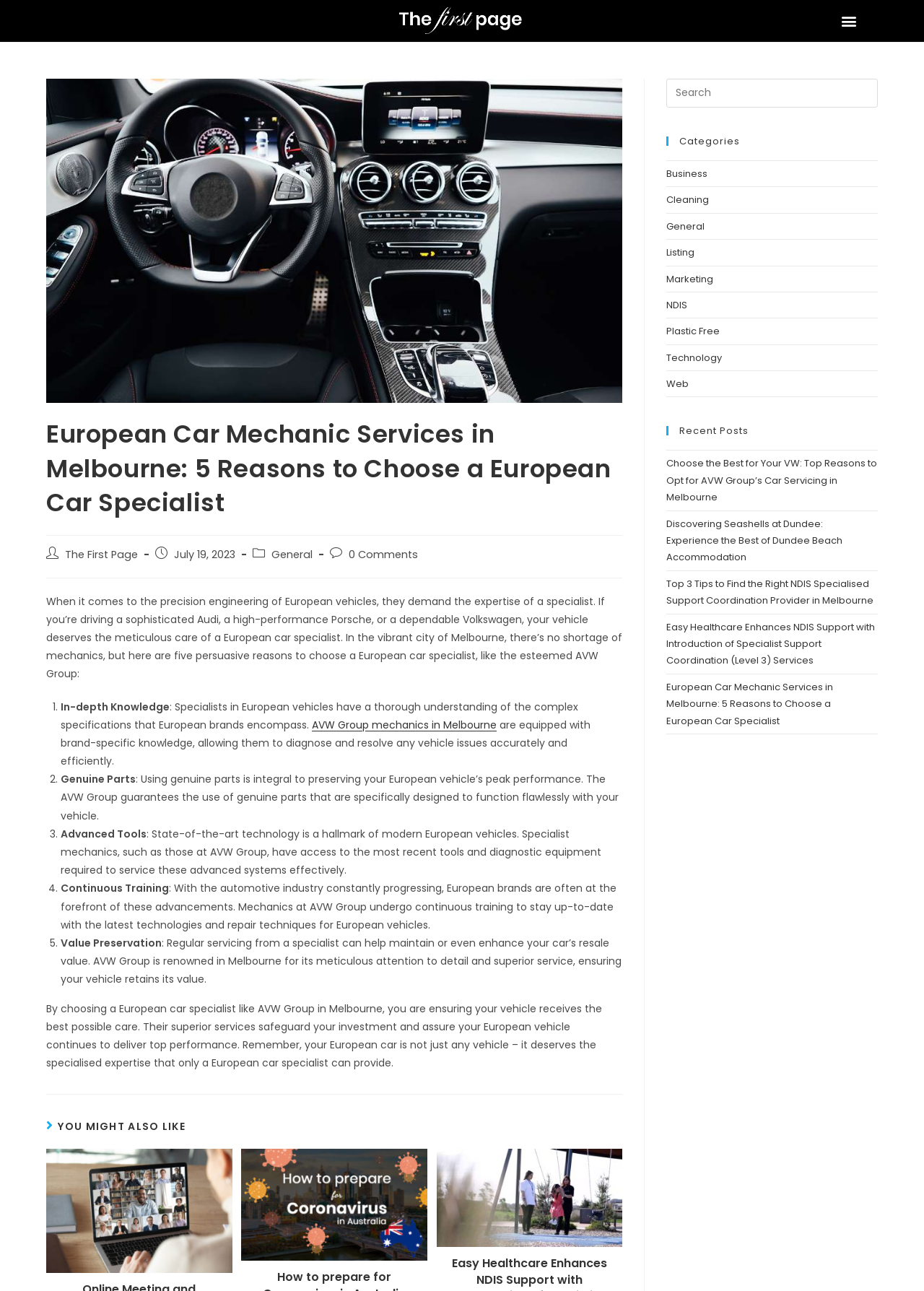Highlight the bounding box coordinates of the region I should click on to meet the following instruction: "View the categories".

[0.721, 0.106, 0.95, 0.113]